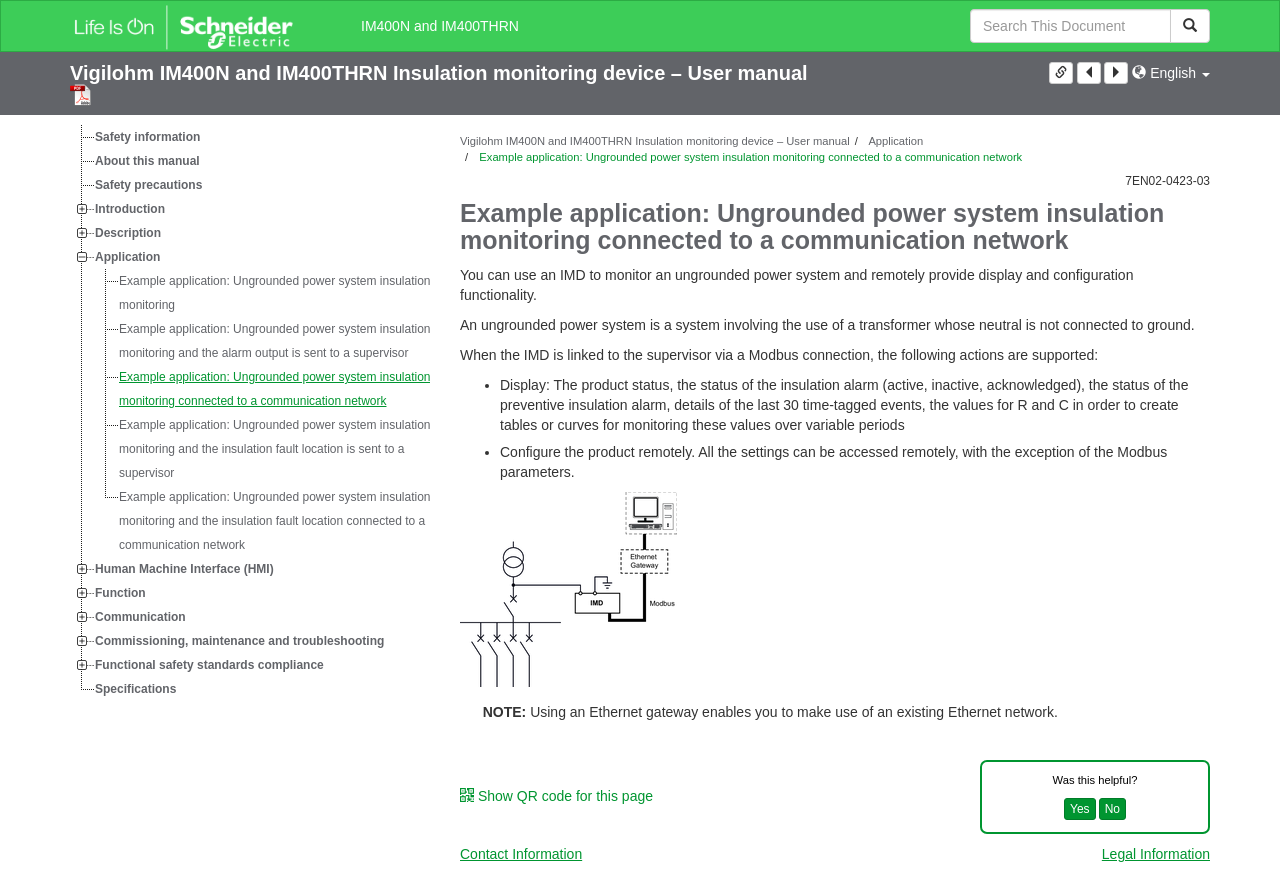Pinpoint the bounding box coordinates of the clickable area necessary to execute the following instruction: "View the user manual for Vigilohm IM400N and IM400THRN". The coordinates should be given as four float numbers between 0 and 1, namely [left, top, right, bottom].

[0.055, 0.069, 0.631, 0.094]